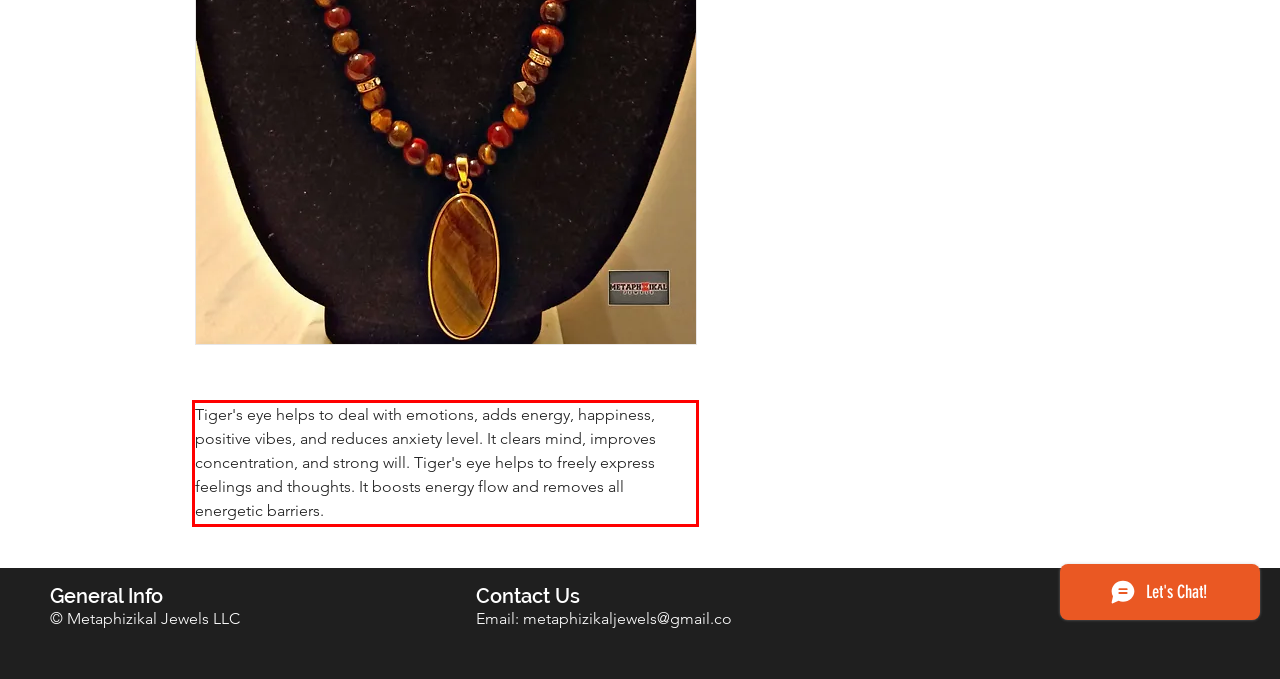From the given screenshot of a webpage, identify the red bounding box and extract the text content within it.

Tiger's eye helps to deal with emotions, adds energy, happiness, positive vibes, and reduces anxiety level. It clears mind, improves concentration, and strong will. Tiger's eye helps to freely express feelings and thoughts. It boosts energy flow and removes all energetic barriers.